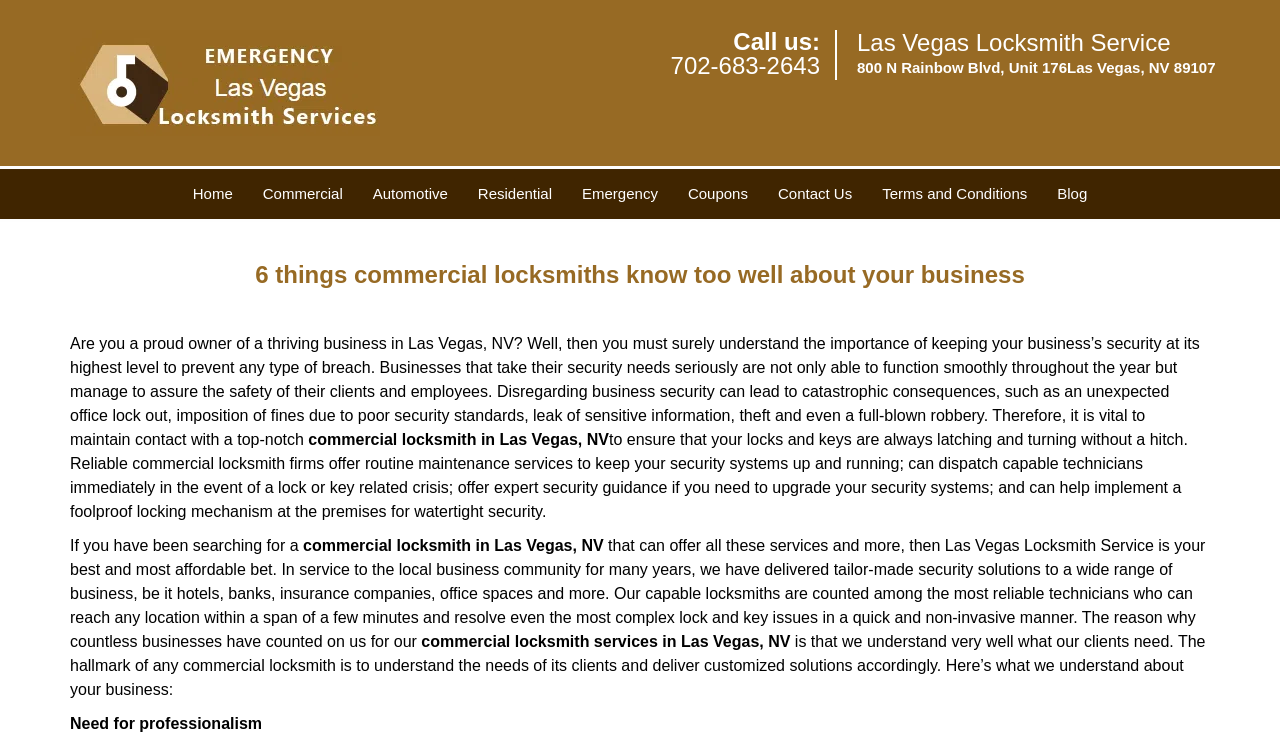Find the bounding box coordinates for the area you need to click to carry out the instruction: "Call the phone number". The coordinates should be four float numbers between 0 and 1, indicated as [left, top, right, bottom].

[0.524, 0.07, 0.641, 0.106]